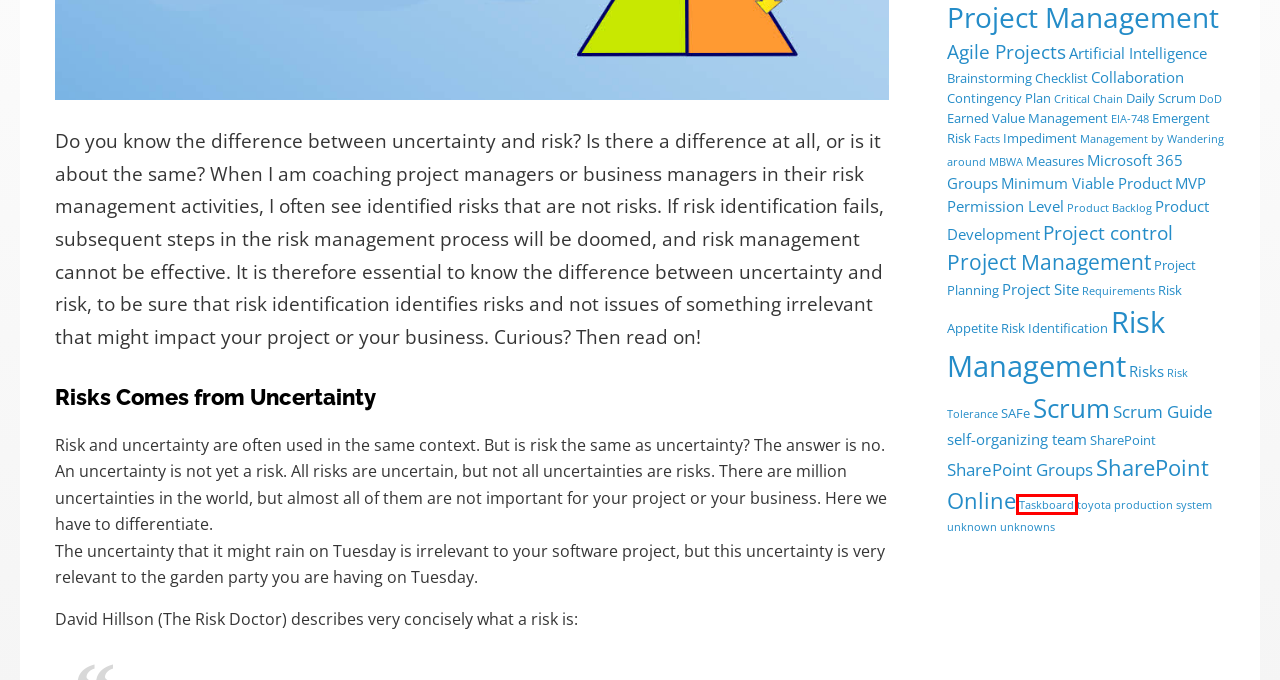Examine the screenshot of the webpage, which includes a red bounding box around an element. Choose the best matching webpage description for the page that will be displayed after clicking the element inside the red bounding box. Here are the candidates:
A. Requirements – Roland Wanner
B. Taskboard – Roland Wanner
C. Risk Identification – Roland Wanner
D. Project Planning – Roland Wanner
E. Brainstorming – Roland Wanner
F. Project Management – Roland Wanner
G. SharePoint Groups – Roland Wanner
H. Microsoft 365 Groups – Roland Wanner

B